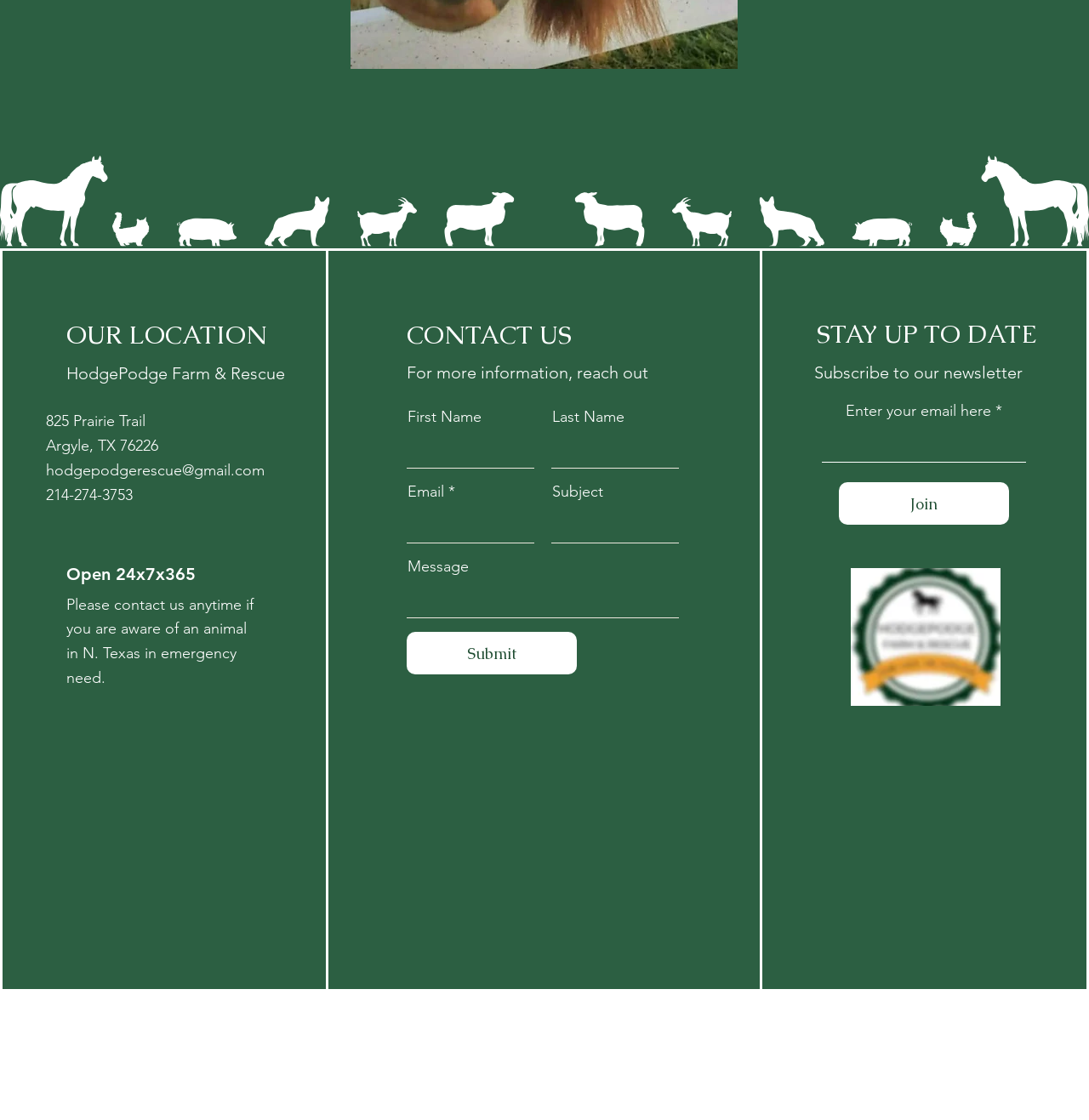Please give a concise answer to this question using a single word or phrase: 
What is the phone number of the farm and rescue?

214-274-3753